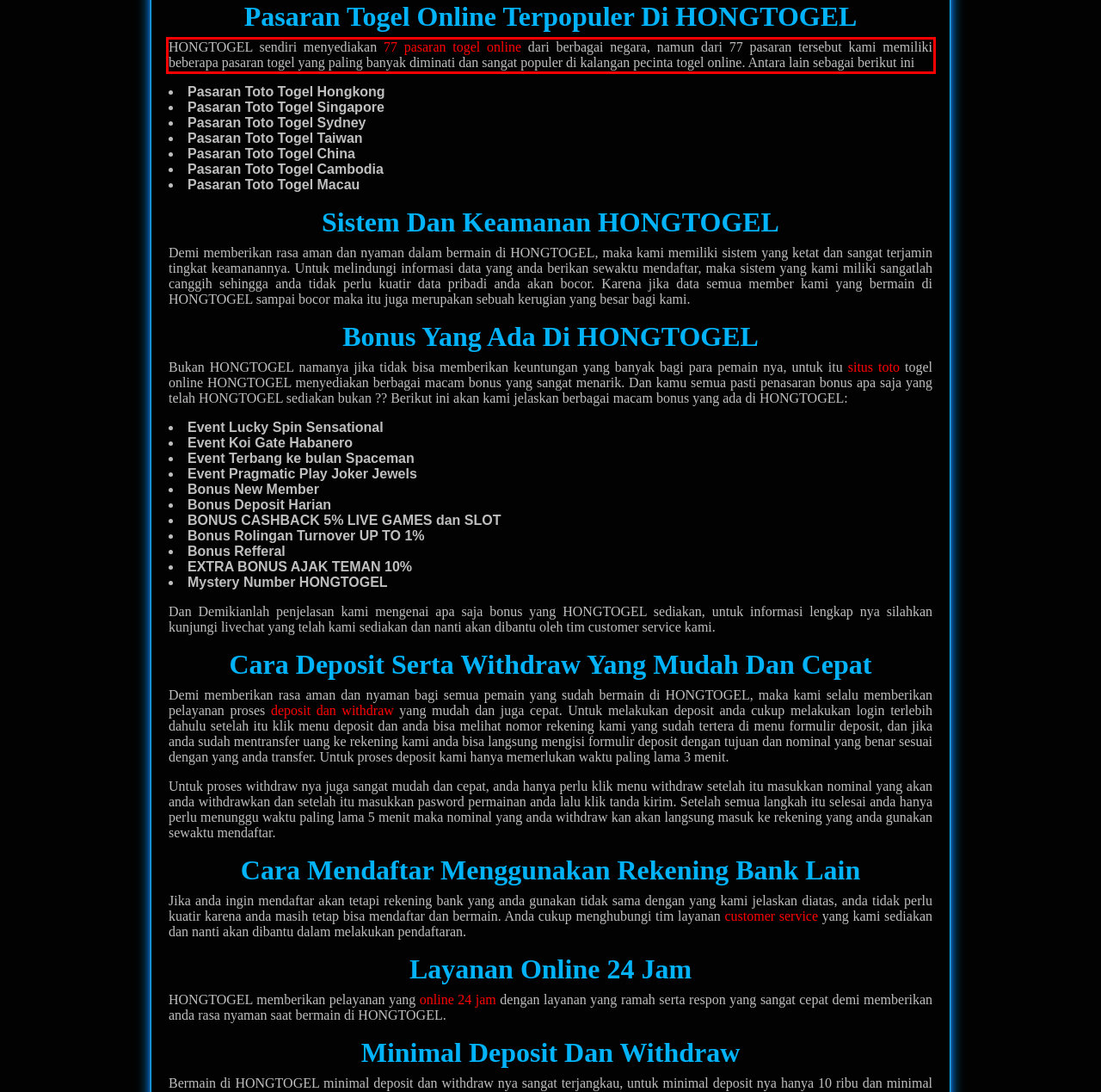Given a screenshot of a webpage, locate the red bounding box and extract the text it encloses.

HONGTOGEL sendiri menyediakan 77 pasaran togel online dari berbagai negara, namun dari 77 pasaran tersebut kami memiliki beberapa pasaran togel yang paling banyak diminati dan sangat populer di kalangan pecinta togel online. Antara lain sebagai berikut ini